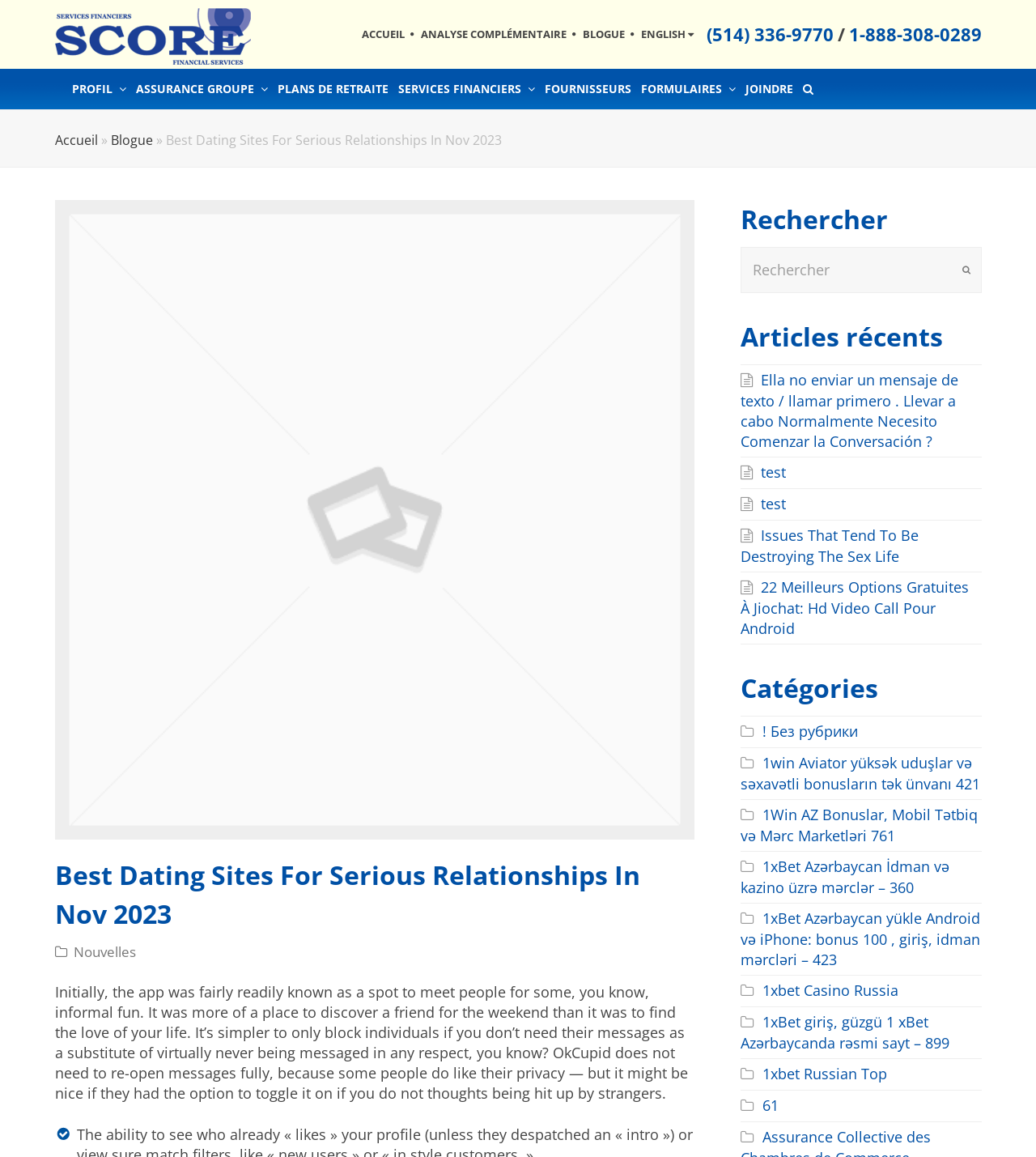Please locate the bounding box coordinates of the element that should be clicked to achieve the given instruction: "Click on the 'ENGLISH' link".

[0.618, 0.023, 0.674, 0.036]